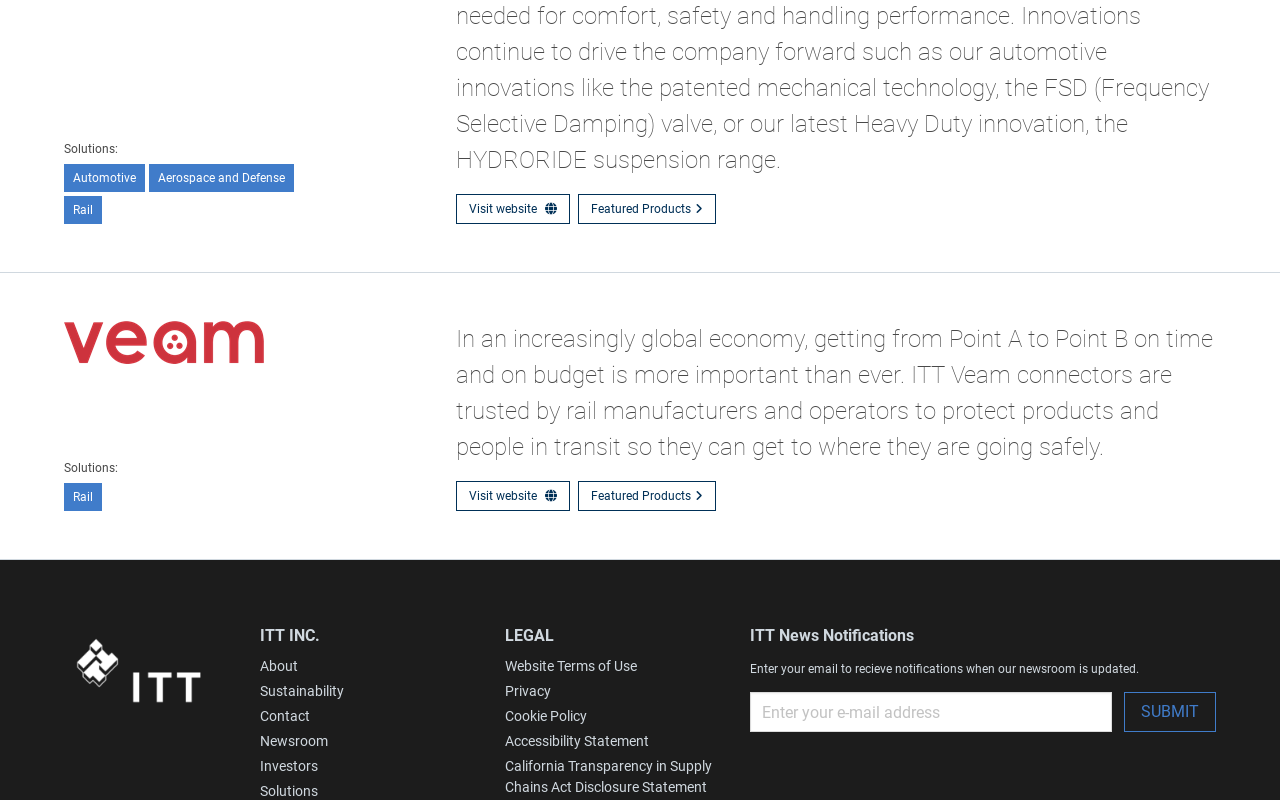Find the bounding box coordinates of the clickable element required to execute the following instruction: "Click on Rail". Provide the coordinates as four float numbers between 0 and 1, i.e., [left, top, right, bottom].

[0.05, 0.604, 0.08, 0.639]